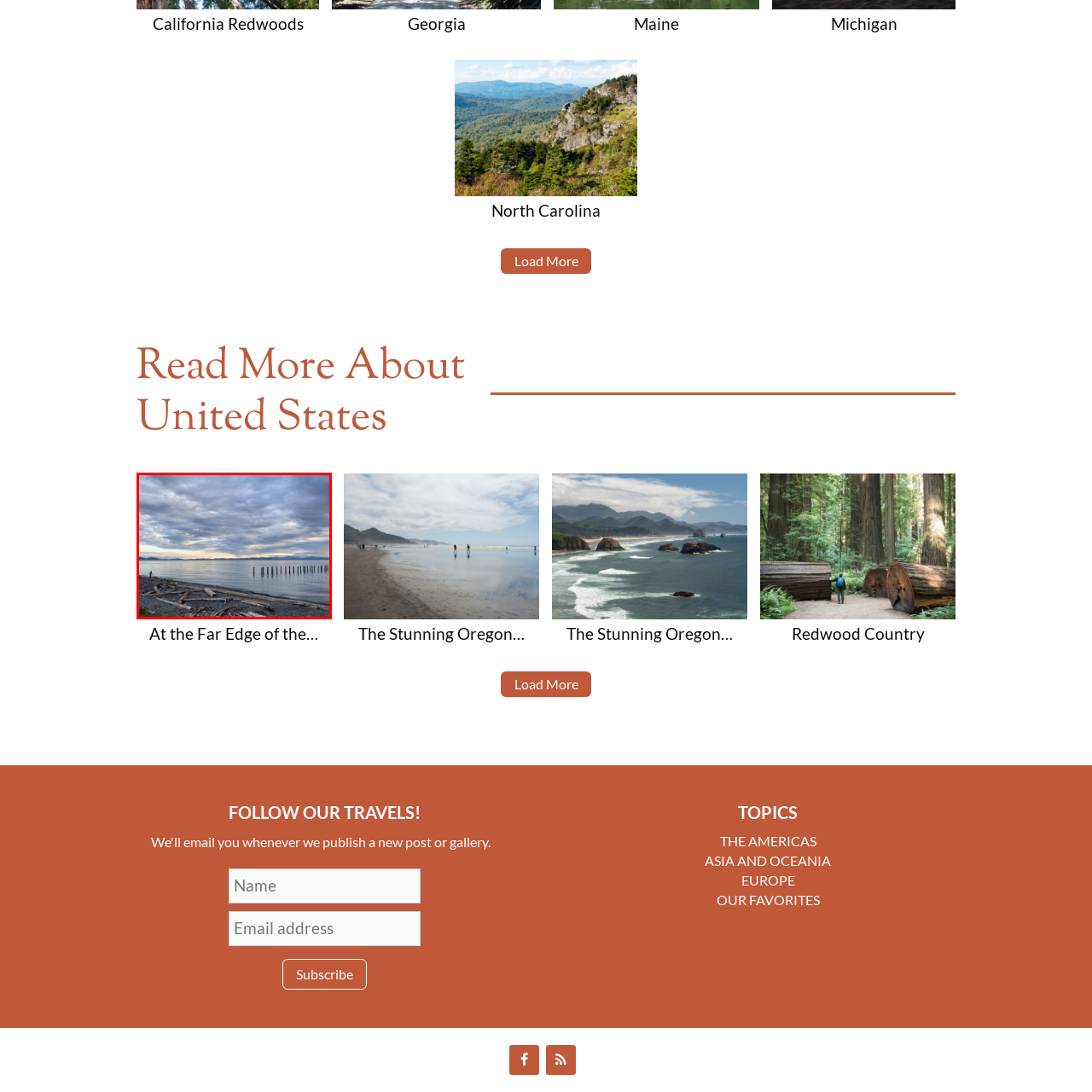Direct your attention to the image contained by the red frame and provide a detailed response to the following question, utilizing the visual data from the image:
Is the figure in the foreground alone?

The caption describes the figure as 'solitary', implying that there is only one person present in the scene, standing near the water's edge.